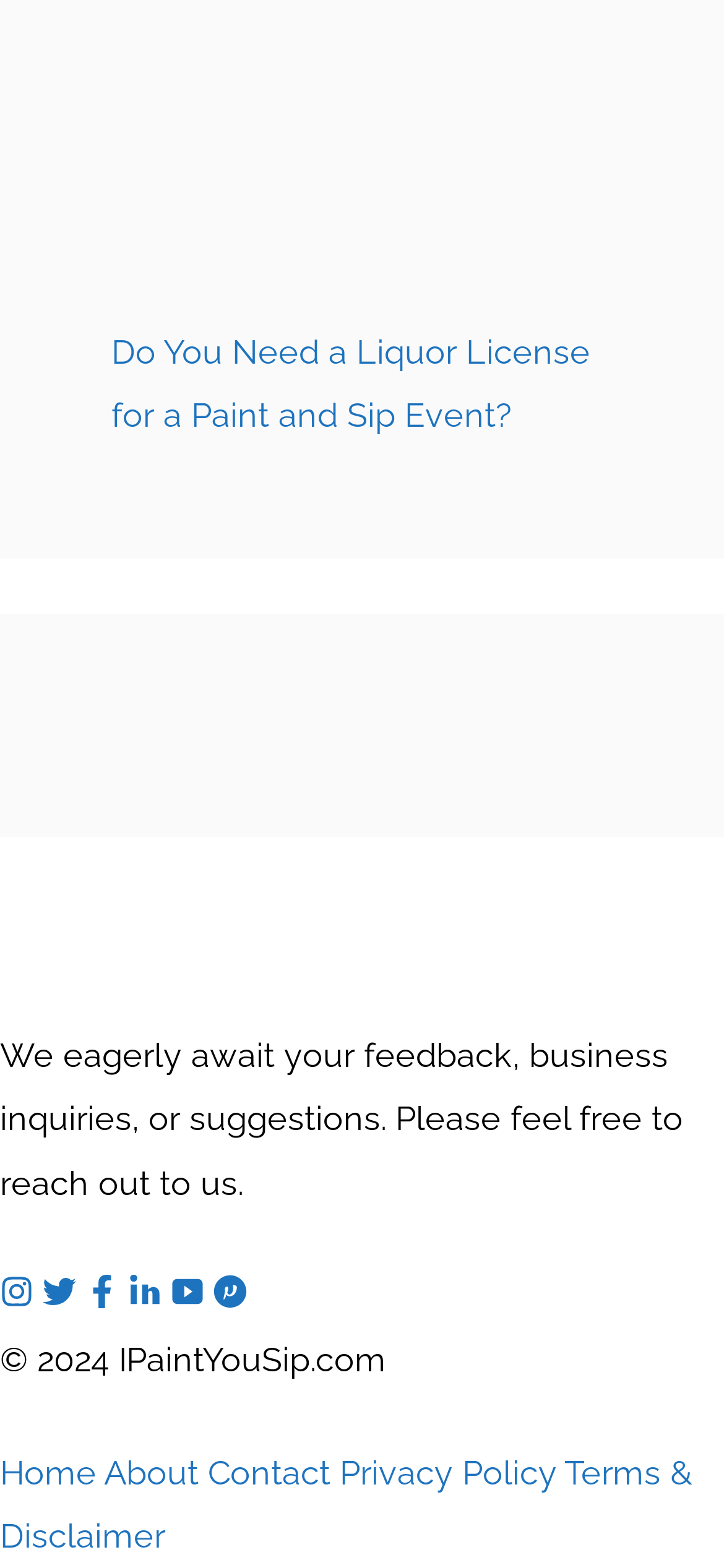Answer the question with a brief word or phrase:
How many social media links are present?

5